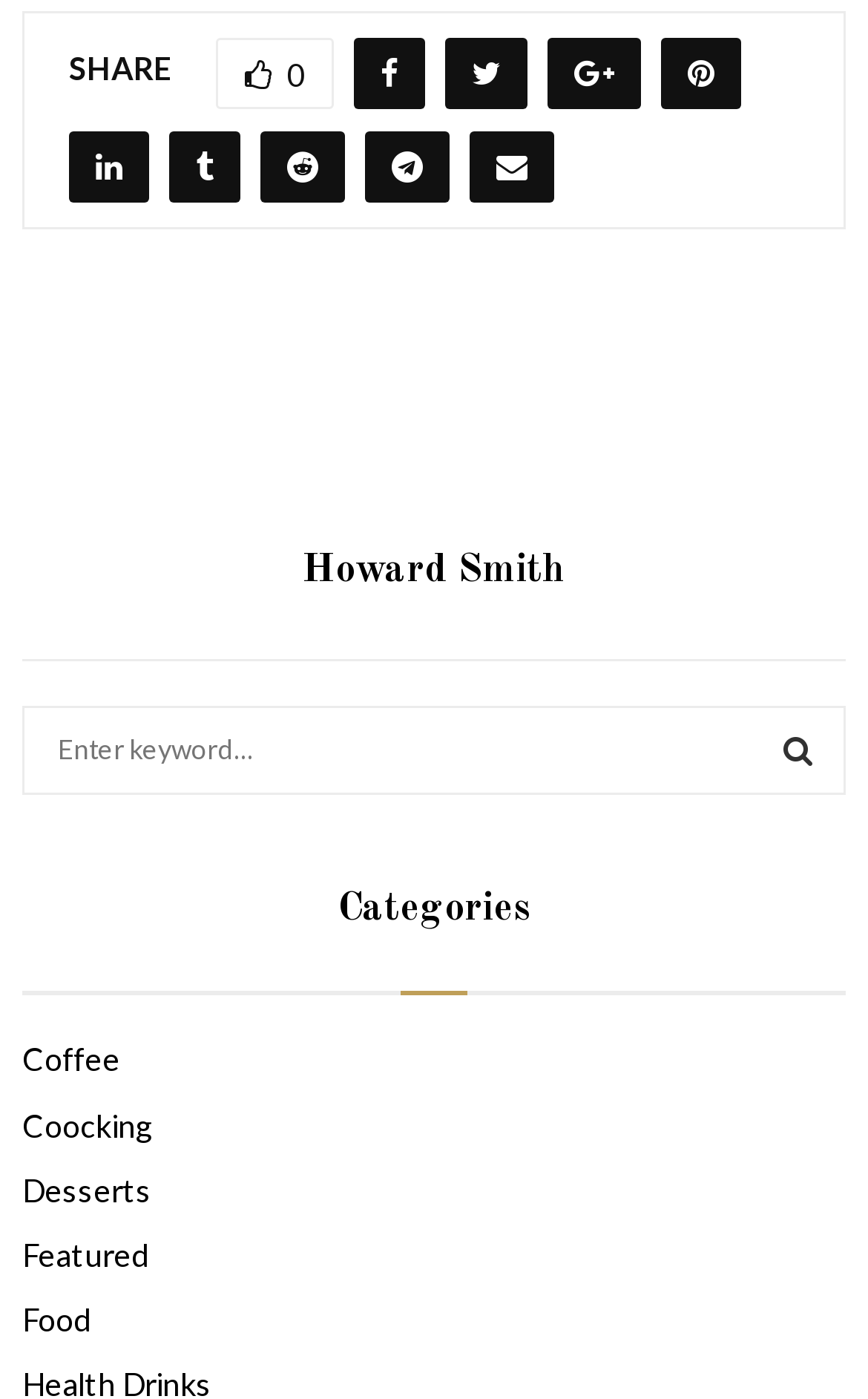Ascertain the bounding box coordinates for the UI element detailed here: "Search". The coordinates should be provided as [left, top, right, bottom] with each value being a float between 0 and 1.

[0.864, 0.504, 0.974, 0.568]